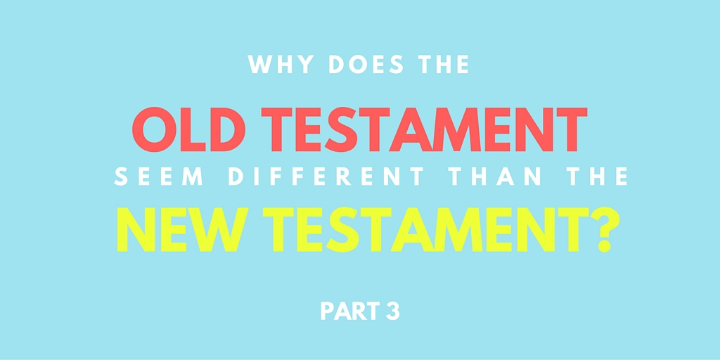What is the purpose of the graphic?
Please provide a detailed and thorough answer to the question.

The caption suggests that the graphic is designed to capture the viewer's attention while conveying a sense of inquiry into theological topics, implying that the graphic is meant to spark curiosity and encourage exploration of the differences between the Old and New Testaments.